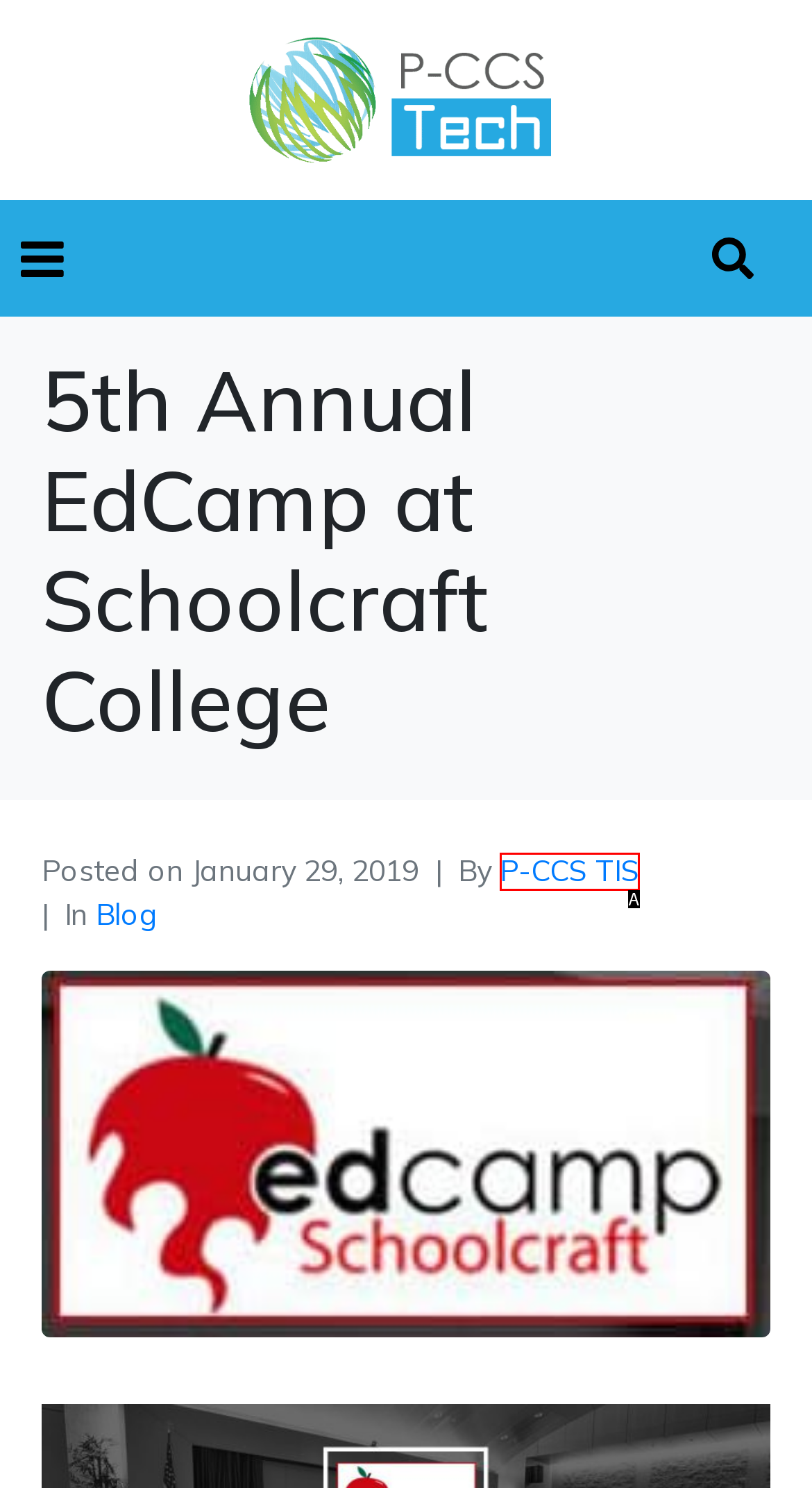Identify the matching UI element based on the description: P-CCS TIS
Reply with the letter from the available choices.

A